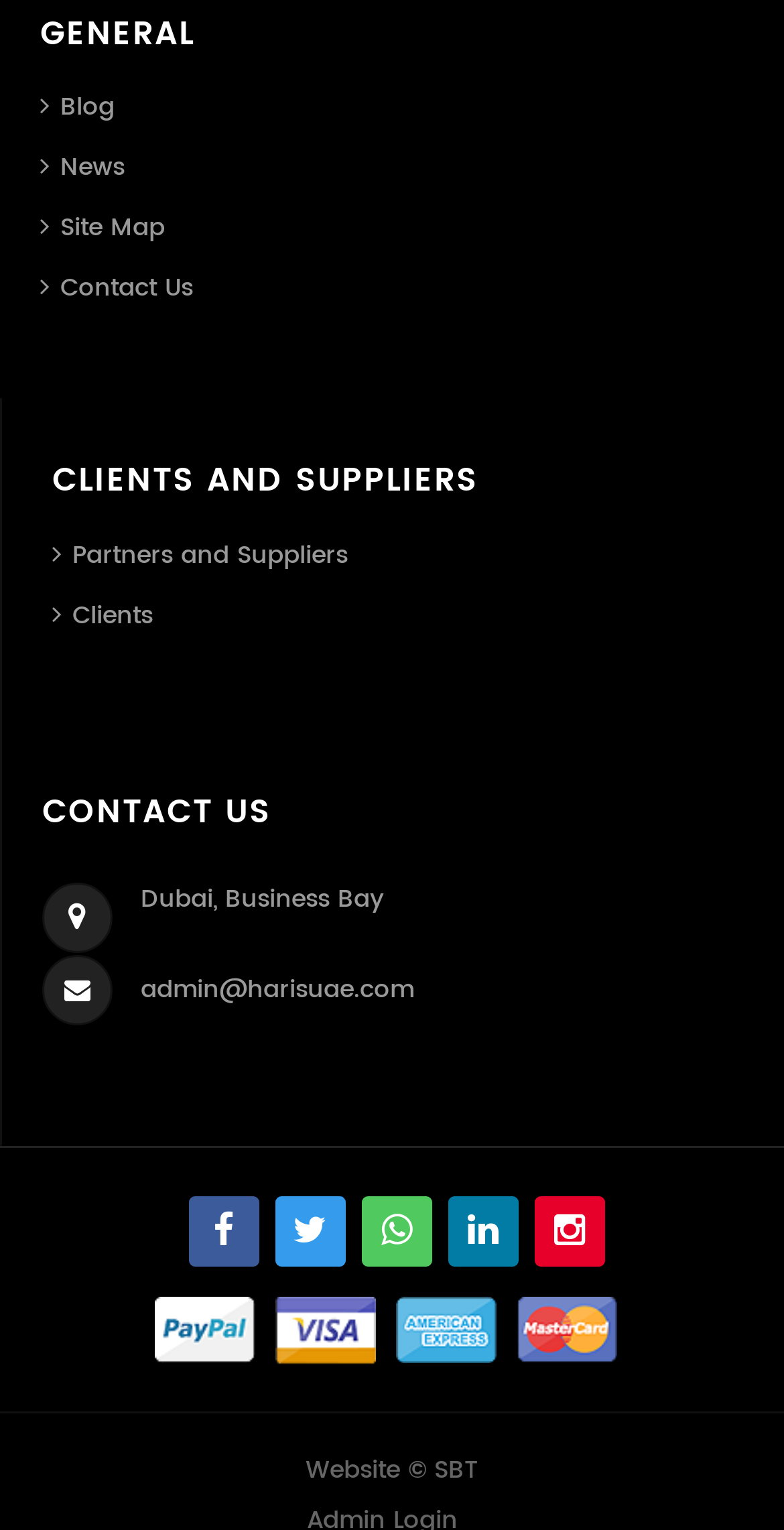Please find the bounding box coordinates of the clickable region needed to complete the following instruction: "Send an email to admin@harisuae.com". The bounding box coordinates must consist of four float numbers between 0 and 1, i.e., [left, top, right, bottom].

[0.179, 0.635, 0.528, 0.66]